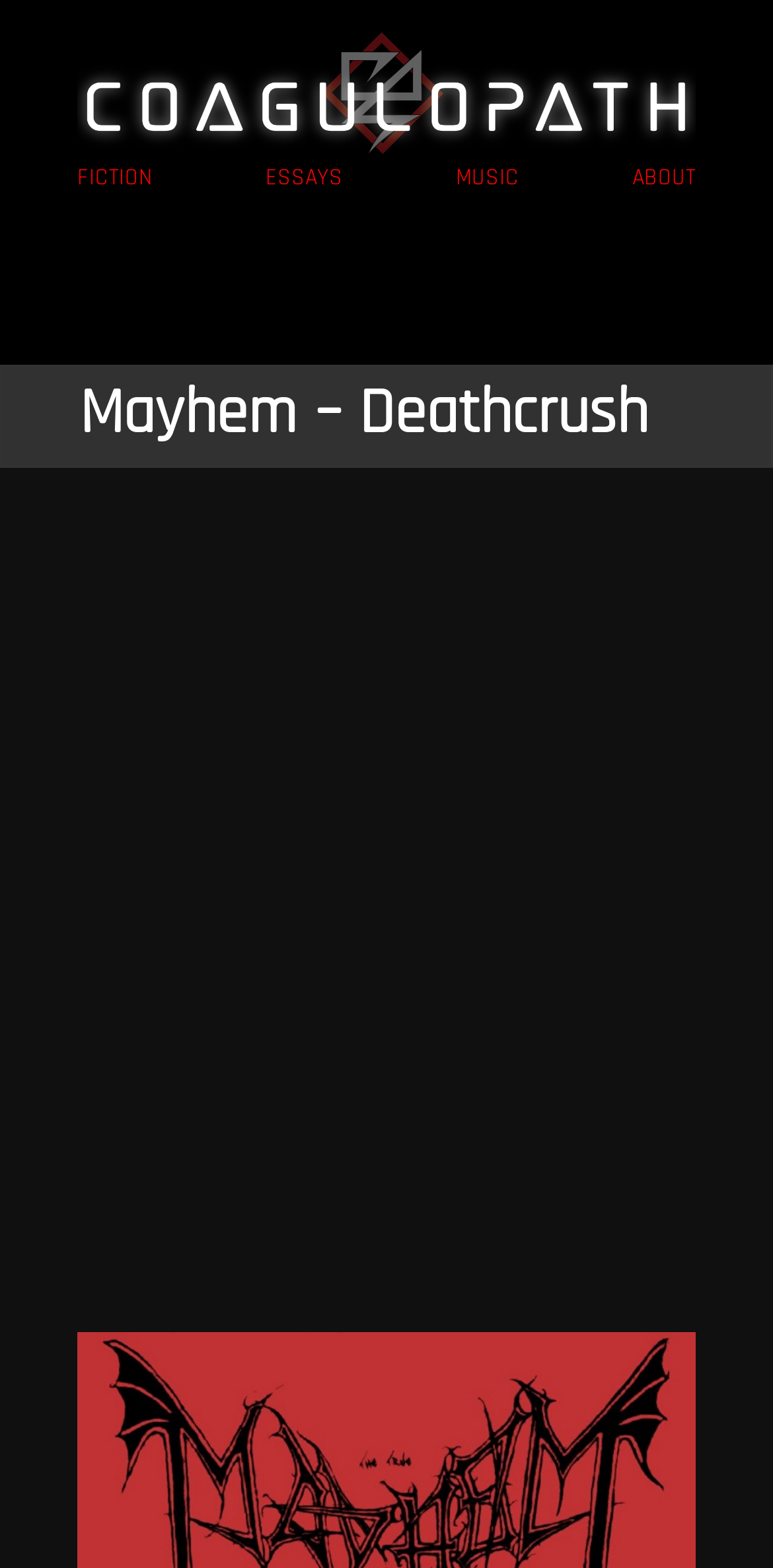Provide the bounding box coordinates of the HTML element this sentence describes: "Mayhem – Deathcrush". The bounding box coordinates consist of four float numbers between 0 and 1, i.e., [left, top, right, bottom].

[0.103, 0.246, 0.838, 0.286]